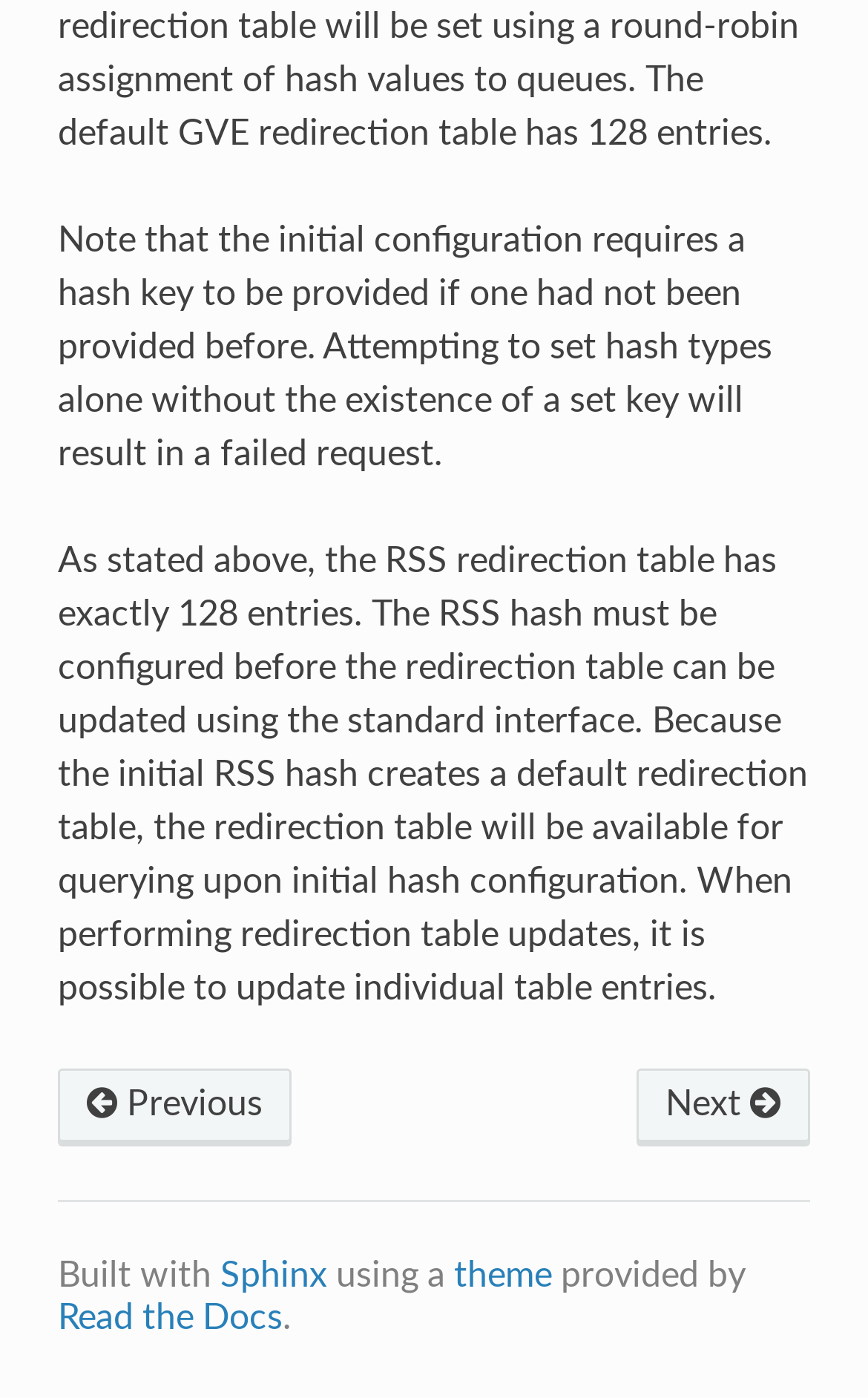Give a one-word or phrase response to the following question: What is the shortcut key for navigating to the next page?

Alt+n